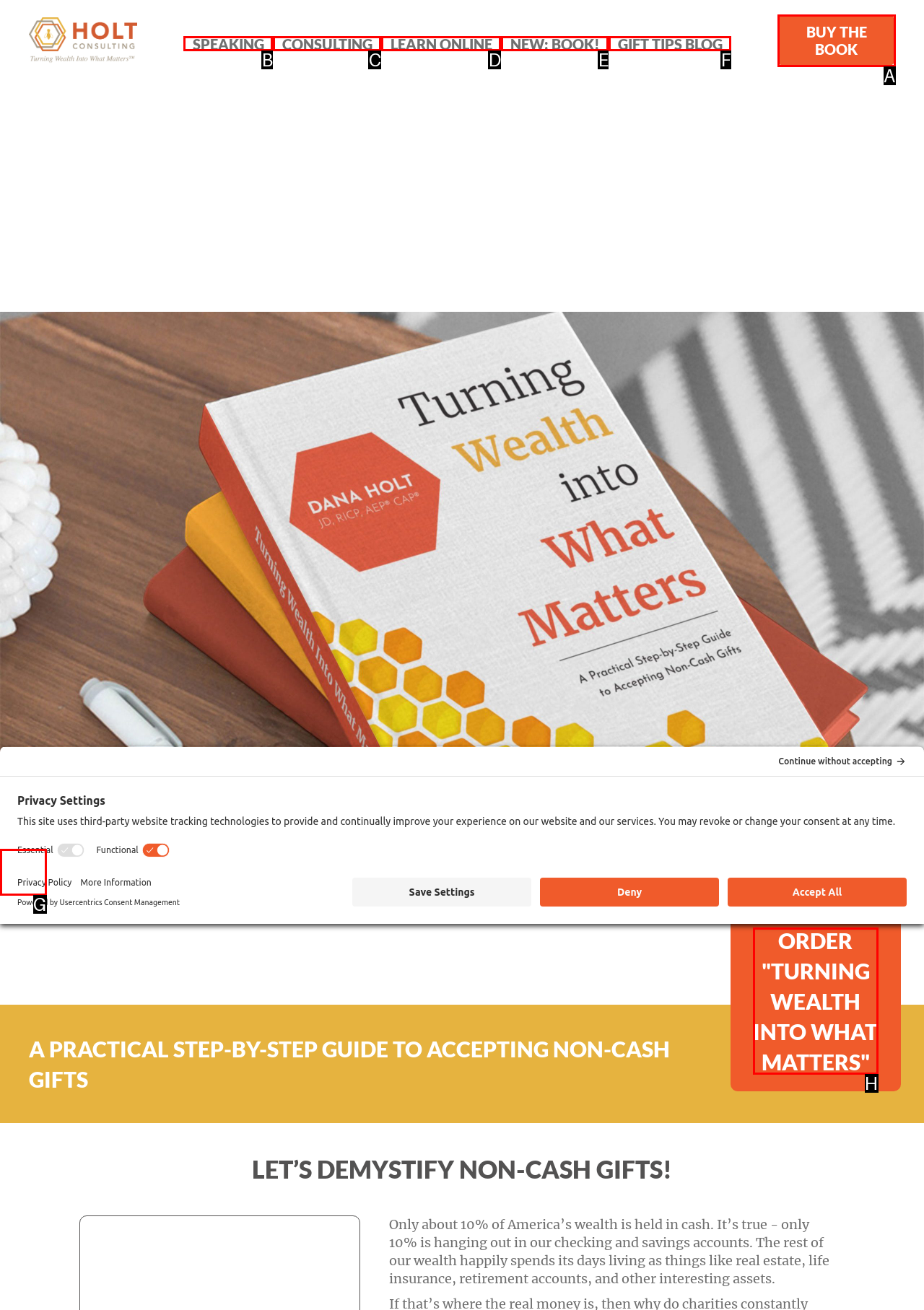Please indicate which HTML element to click in order to fulfill the following task: Click the link to learn more about the book Respond with the letter of the chosen option.

H